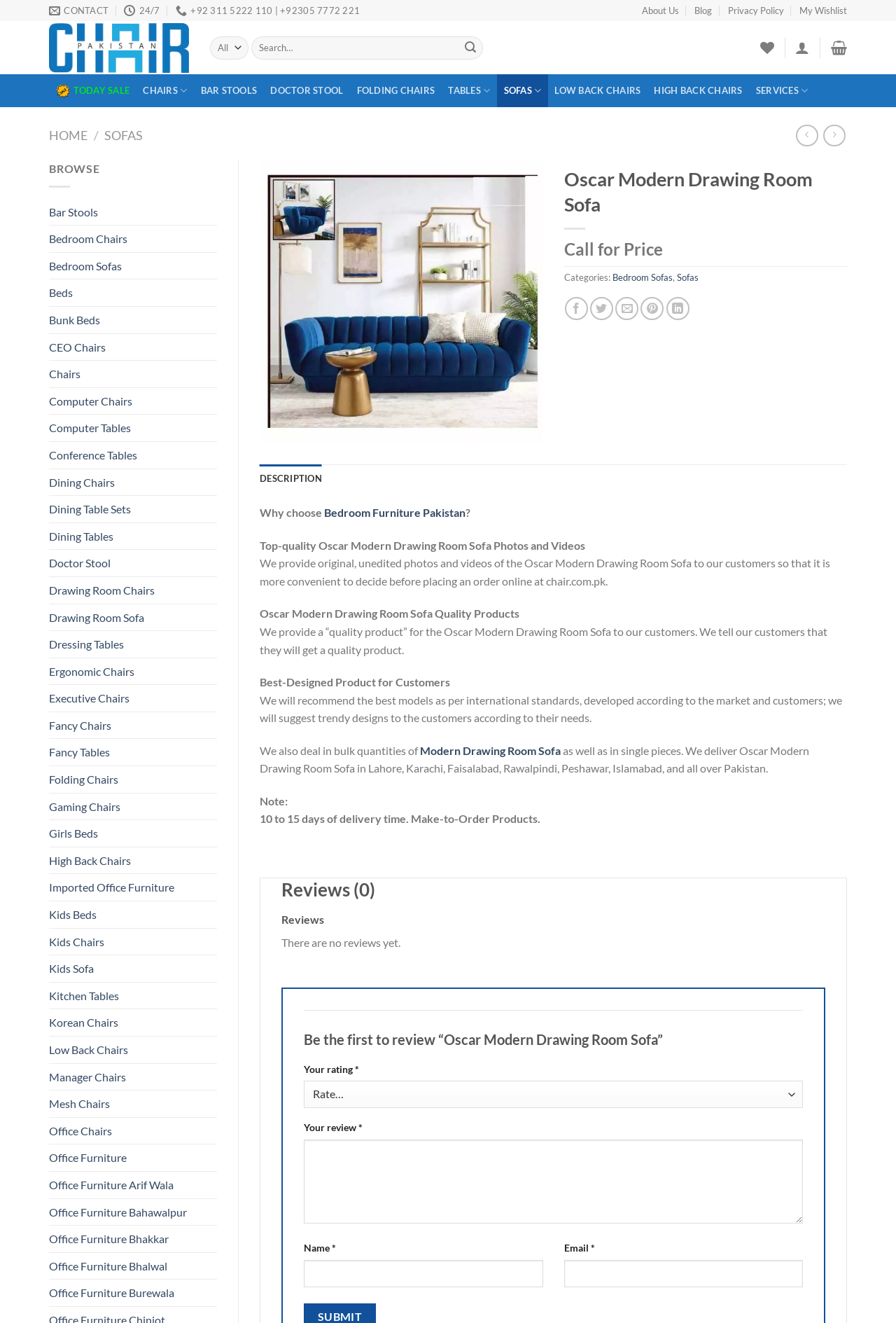Write a detailed summary of the webpage.

The webpage is an e-commerce site selling furniture, specifically showcasing the "Oscar Modern Drawing Room Sofa" product. At the top, there is a navigation menu with links to "About Us", "Blog", "Privacy Policy", and "My Wishlist". Below this, there is a search bar with a combobox and a submit button. 

To the right of the search bar, there are social media links and a wishlist button. Below the navigation menu, there is a horizontal menu with links to various categories, including "TODAY SALE", "CHAIRS", "BAR STOOLS", "DOCTOR STOOL", "FOLDING CHAIRS", "TABLES", "SOFAS", "SERVICES", and more. 

On the left side, there is a vertical menu with links to subcategories, including "Bar Stools", "Bedroom Chairs", "Bedroom Sofas", and many more. 

The main content of the page is dedicated to the "Oscar Modern Drawing Room Sofa" product, featuring an image of the sofa, a heading with the product name, and a "Call for Price" label. There is also an "Add to Wishlist" button and a "Wishlist" button nearby.